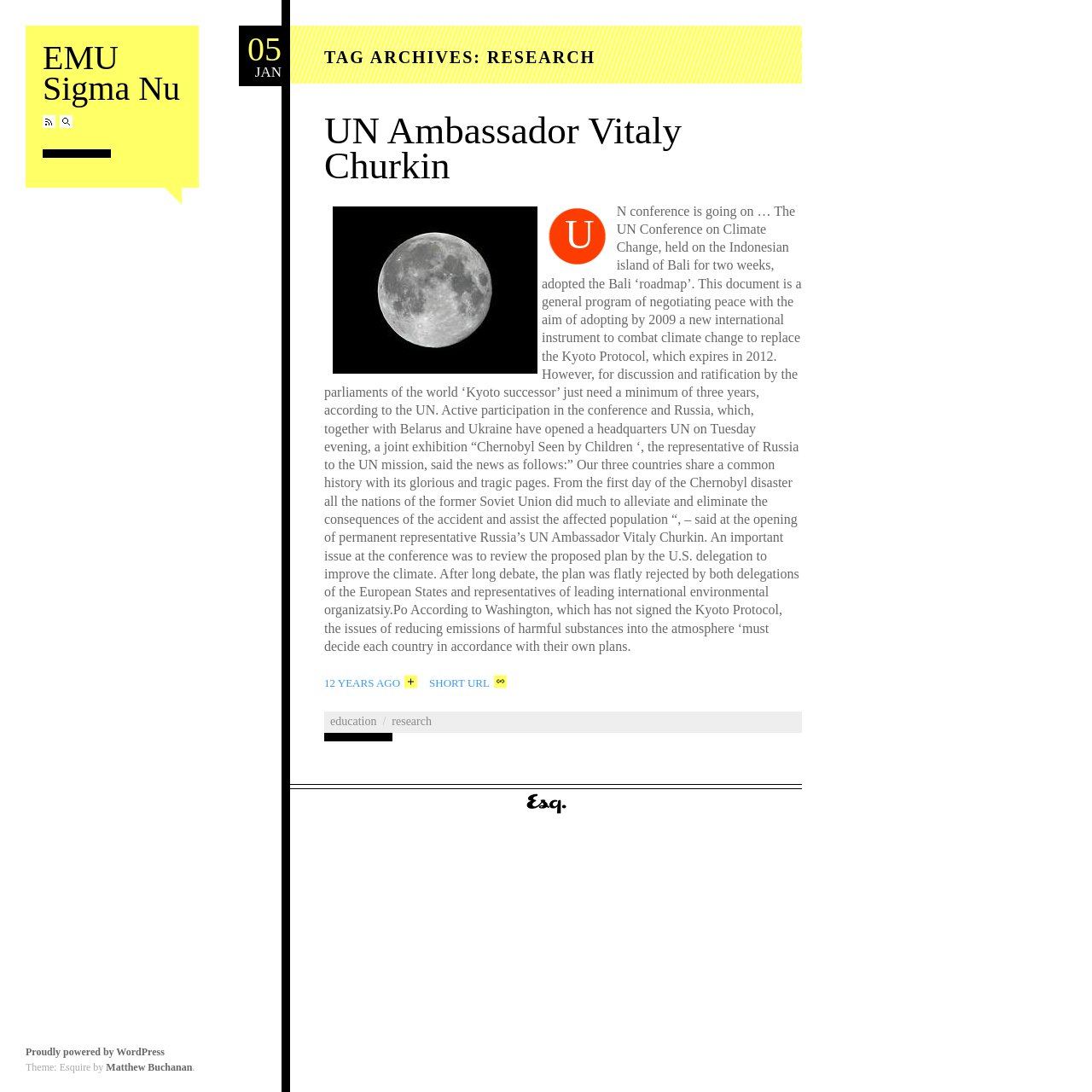Pinpoint the bounding box coordinates of the clickable element needed to complete the instruction: "Read about UN Ambassador Vitaly Churkin". The coordinates should be provided as four float numbers between 0 and 1: [left, top, right, bottom].

[0.297, 0.1, 0.624, 0.171]